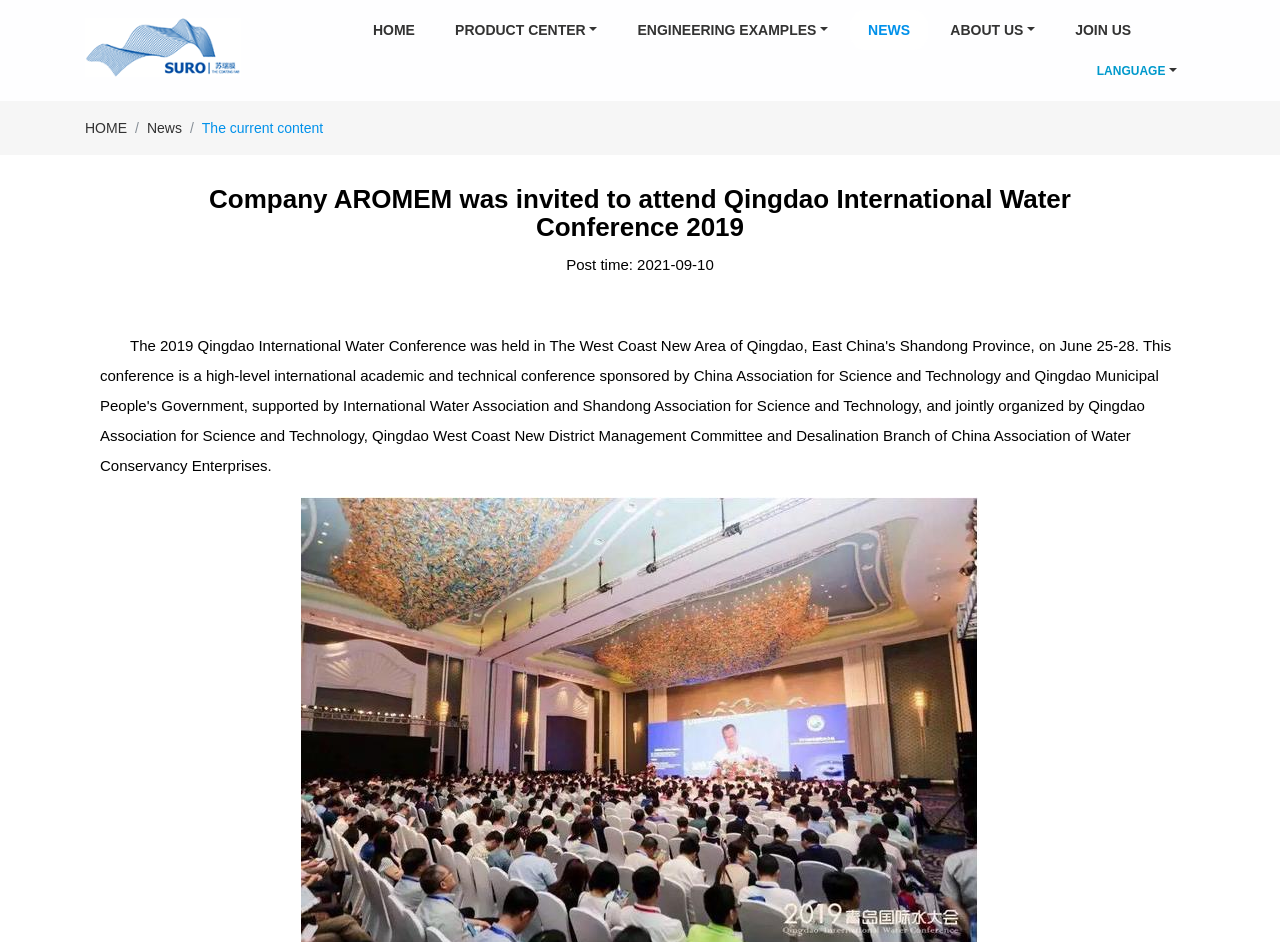Identify the bounding box coordinates of the area that should be clicked in order to complete the given instruction: "Change the LANGUAGE". The bounding box coordinates should be four float numbers between 0 and 1, i.e., [left, top, right, bottom].

[0.843, 0.053, 0.934, 0.096]